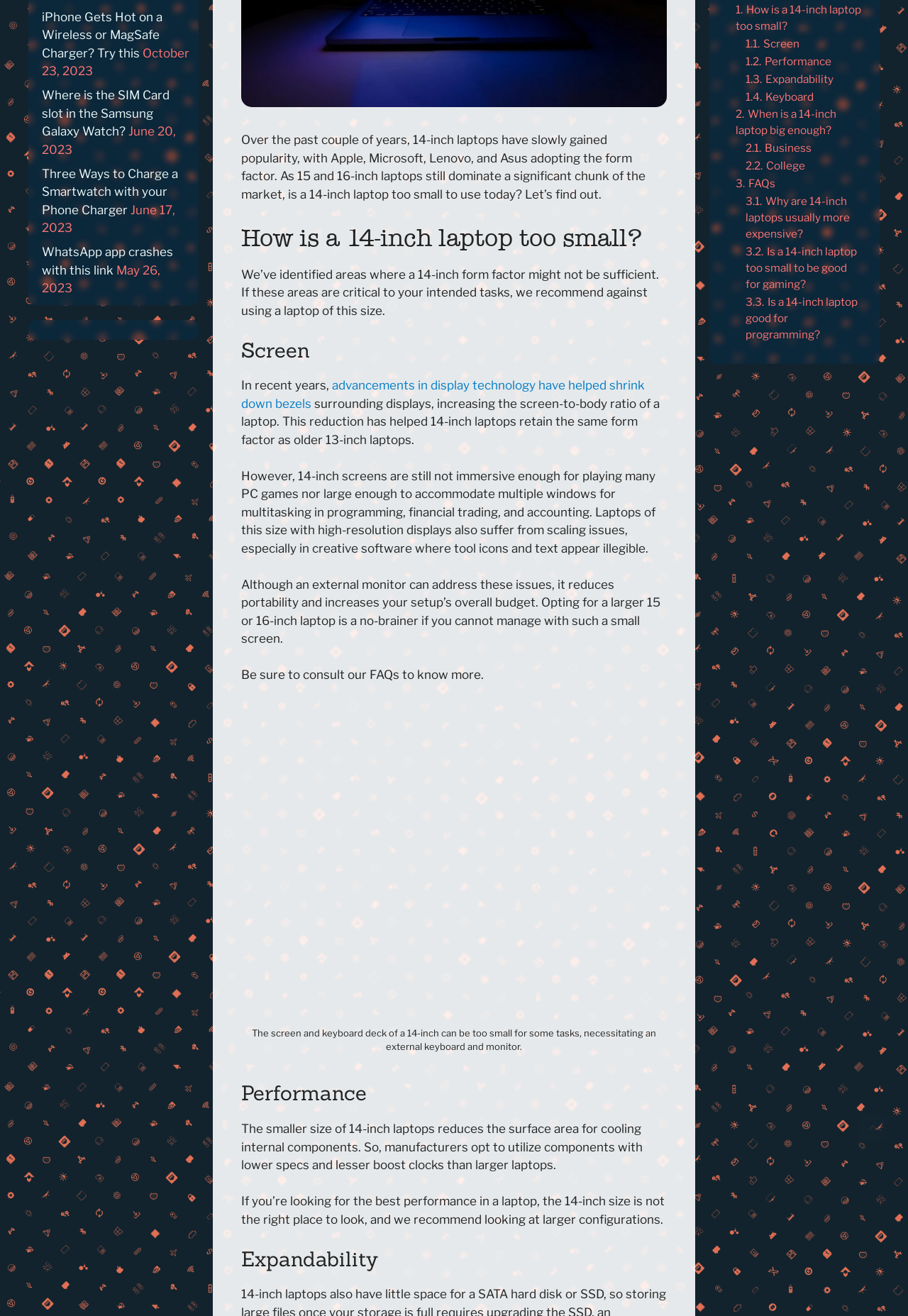Identify the bounding box coordinates for the UI element described as follows: "Site Members". Ensure the coordinates are four float numbers between 0 and 1, formatted as [left, top, right, bottom].

None